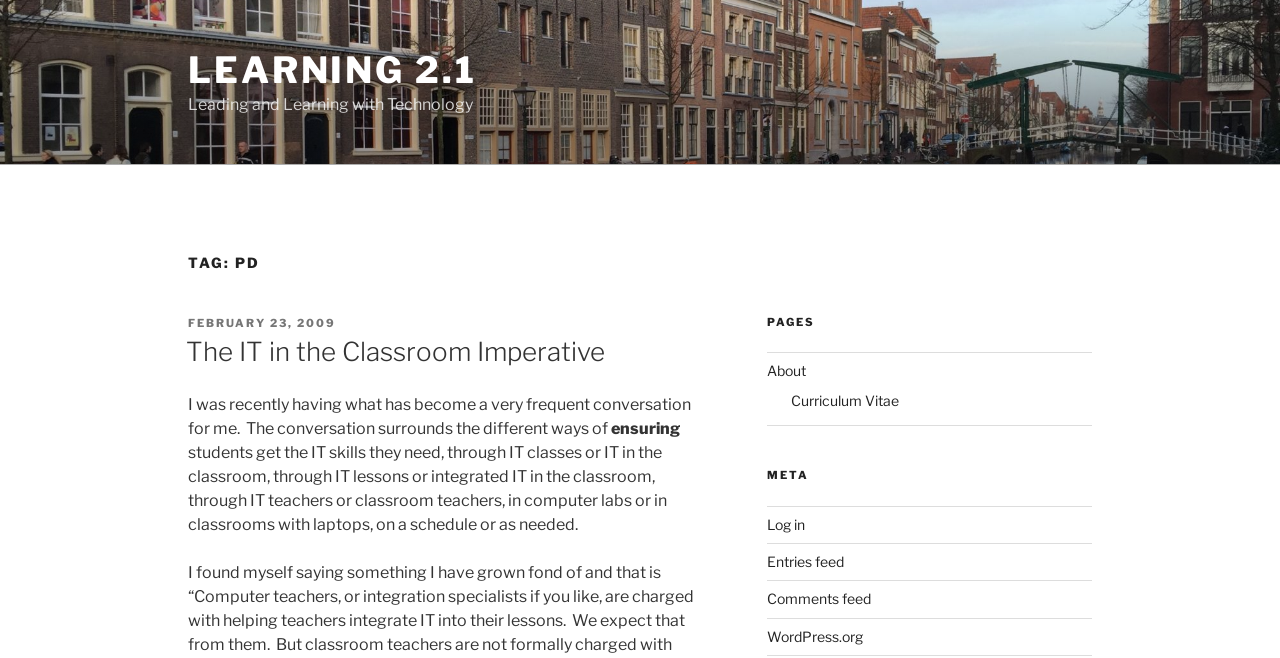What is the author of the blog talking about in the first post?
Using the image as a reference, give a one-word or short phrase answer.

IT skills in the classroom